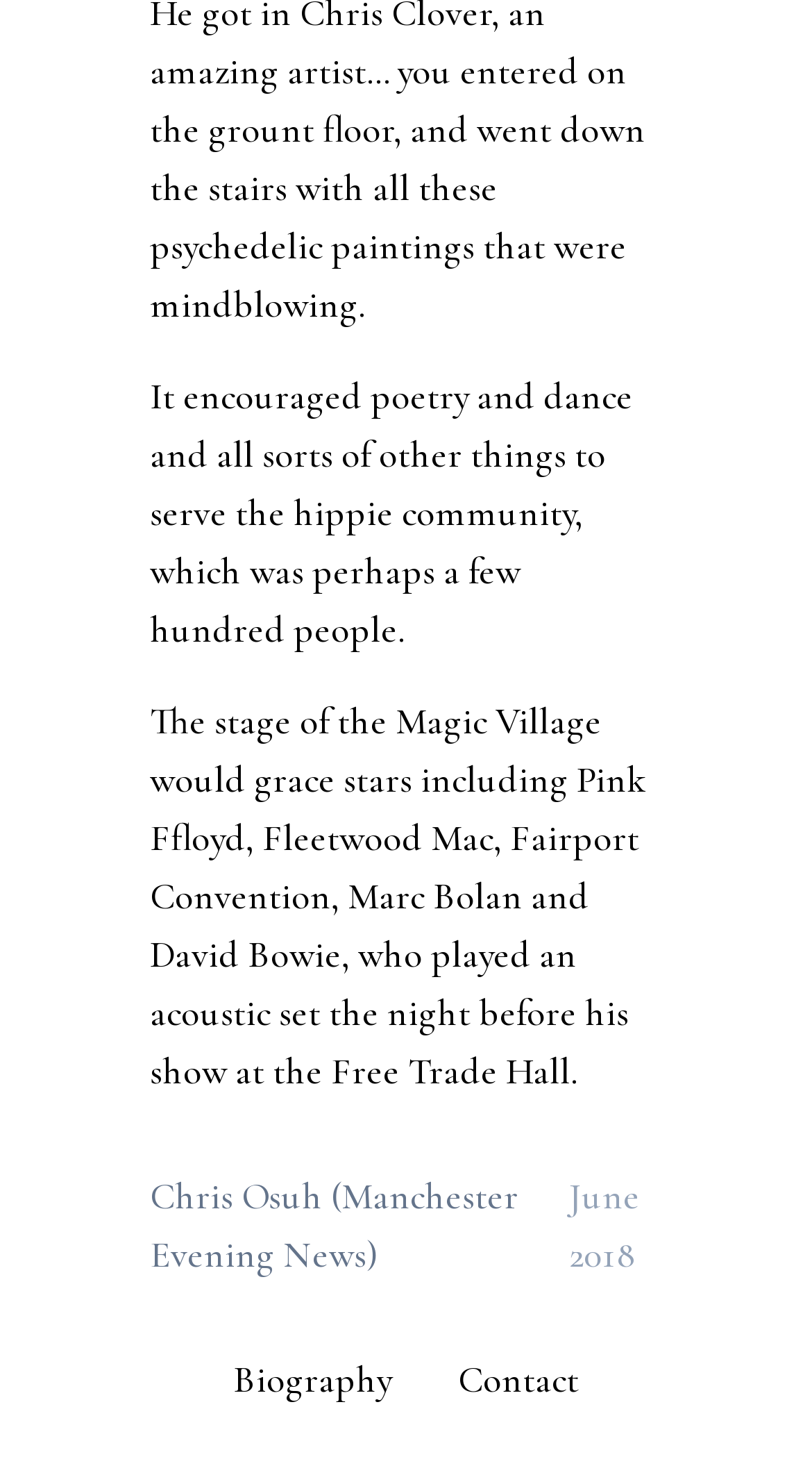Please reply to the following question using a single word or phrase: 
What is the name of the news organization that Chris Osuh is from?

Manchester Evening News